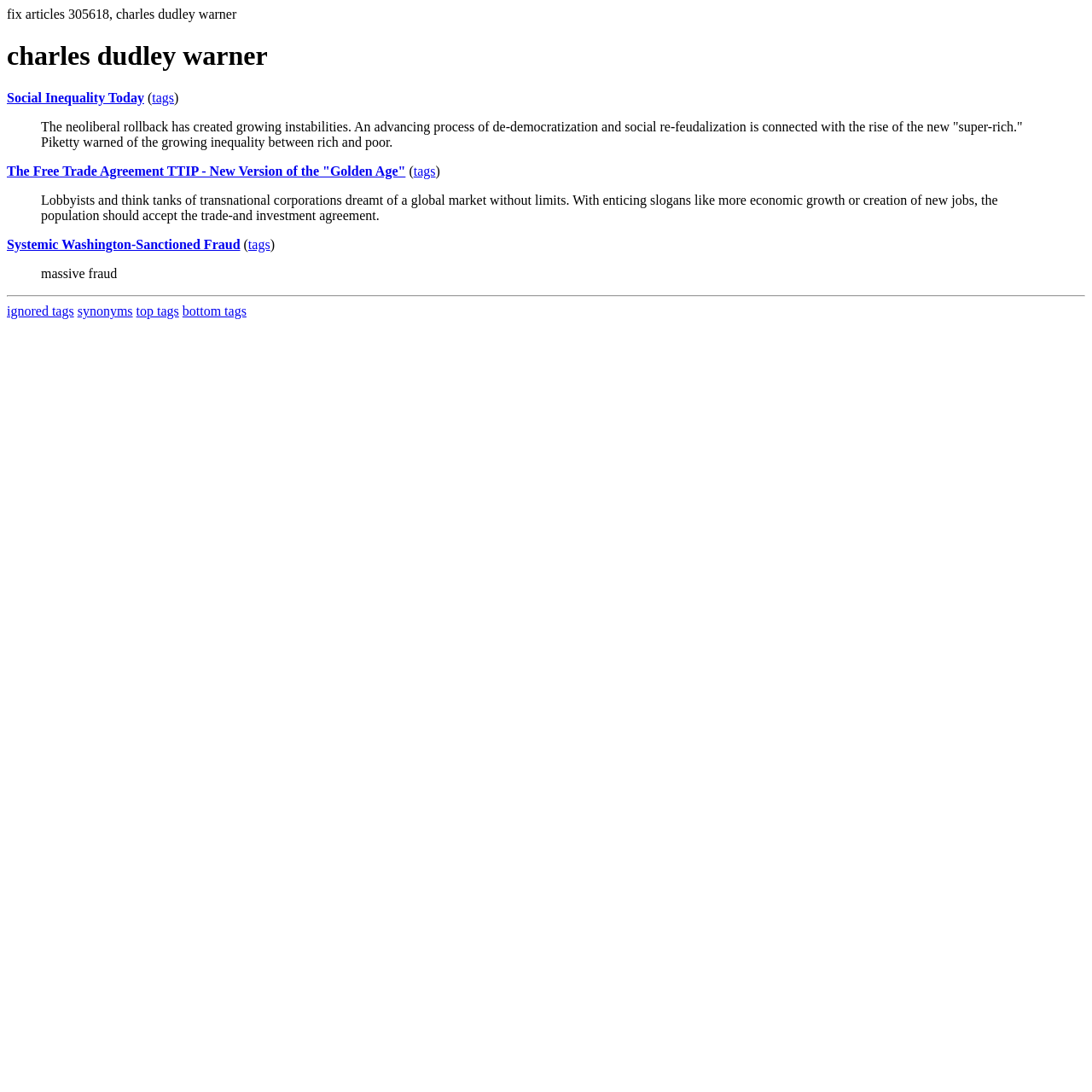Determine the bounding box coordinates of the element's region needed to click to follow the instruction: "Click on the link 'Social Inequality Today'". Provide these coordinates as four float numbers between 0 and 1, formatted as [left, top, right, bottom].

[0.006, 0.083, 0.132, 0.096]